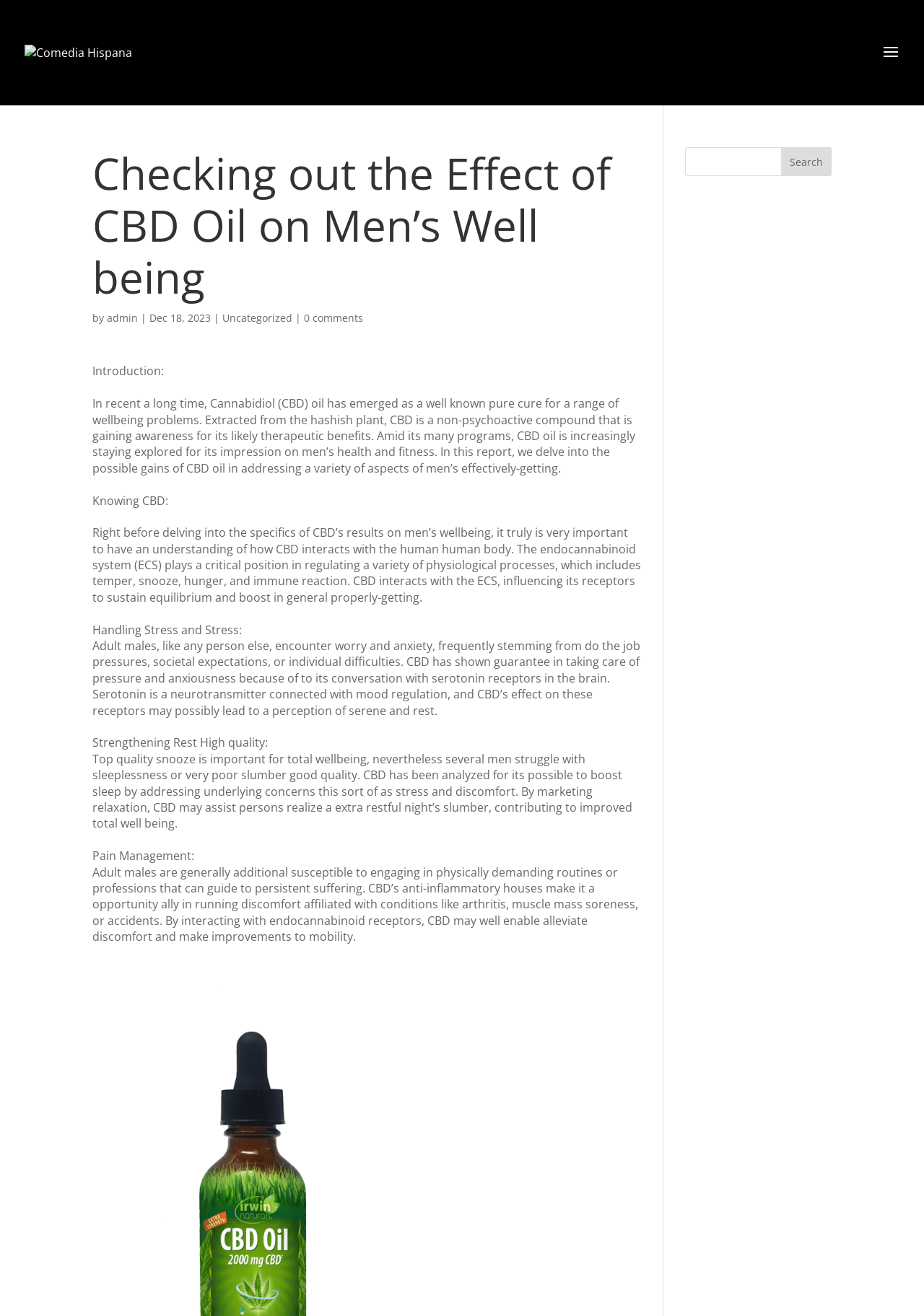What is the topic of the article?
Respond with a short answer, either a single word or a phrase, based on the image.

CBD oil and men's health